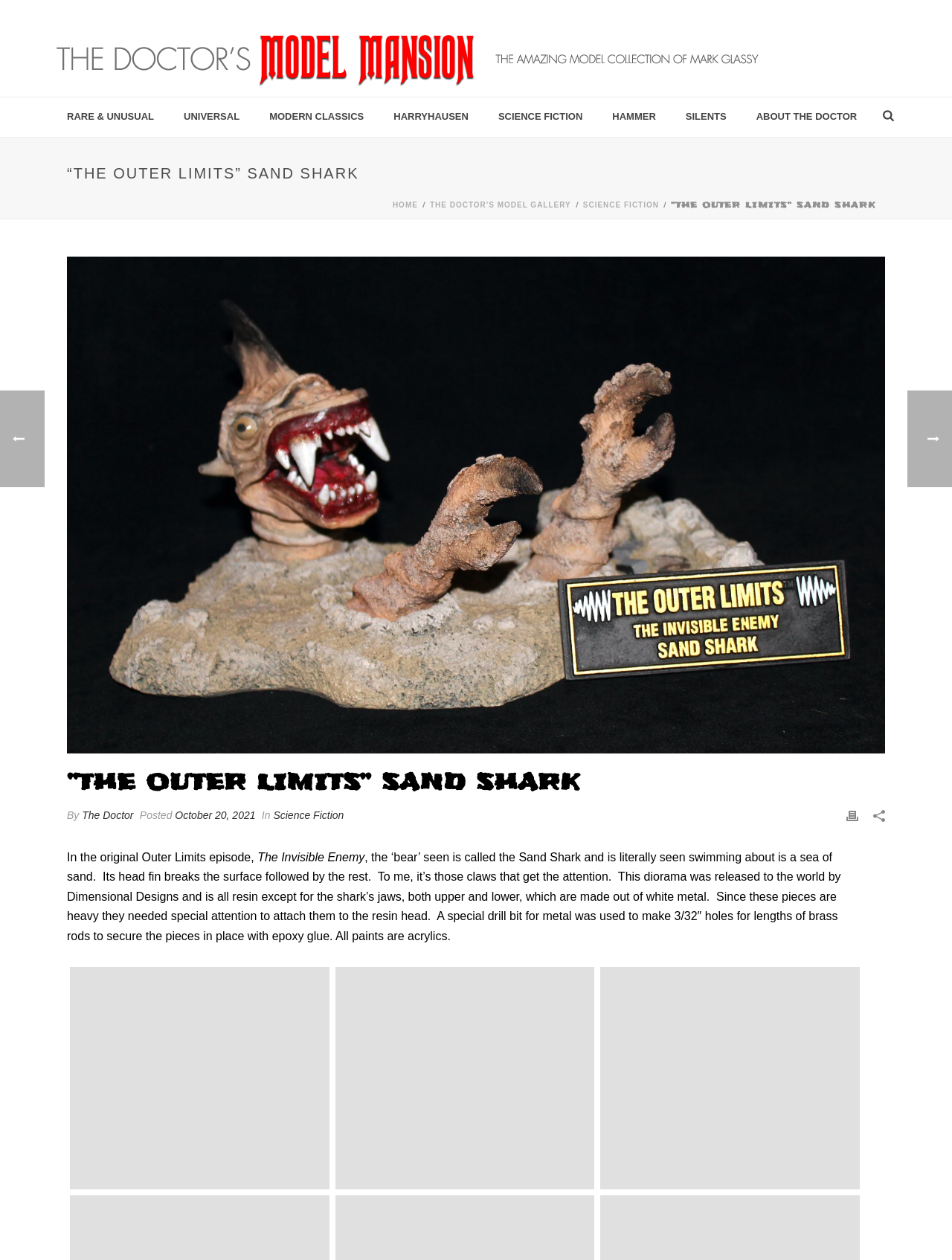Determine the bounding box coordinates of the region I should click to achieve the following instruction: "Click on 'RARE & UNUSUAL' link". Ensure the bounding box coordinates are four float numbers between 0 and 1, i.e., [left, top, right, bottom].

[0.055, 0.077, 0.177, 0.109]